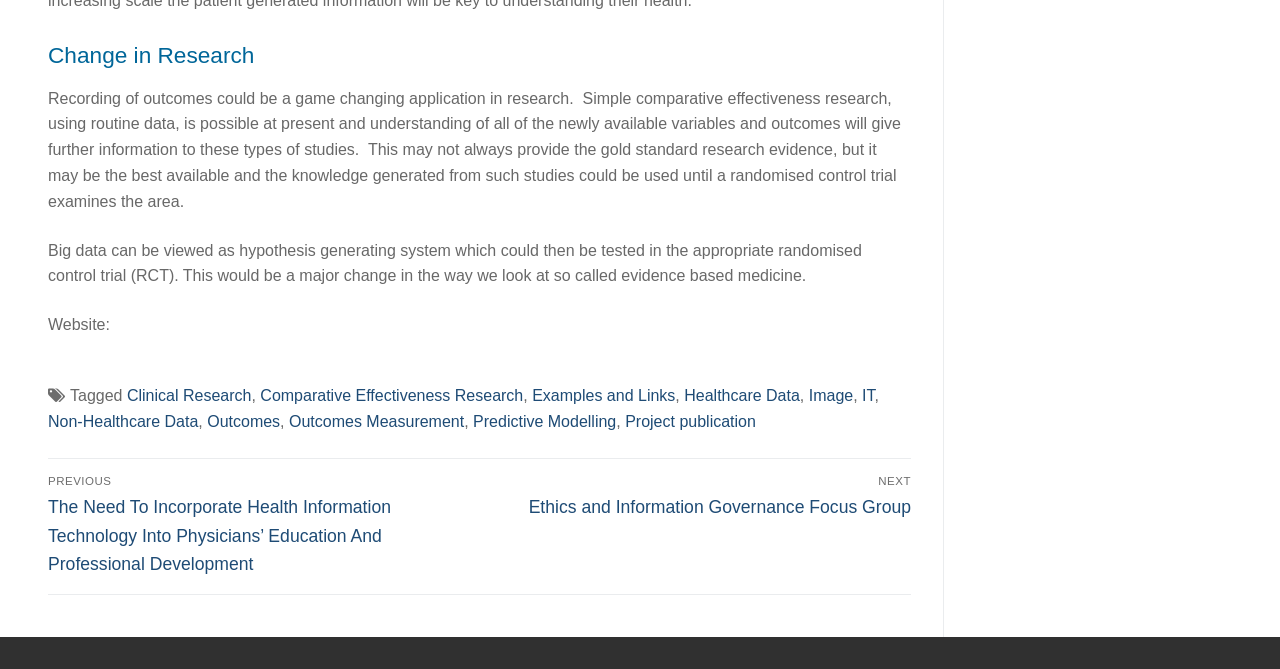What type of research is mentioned in the second paragraph?
Relying on the image, give a concise answer in one word or a brief phrase.

Randomised control trial